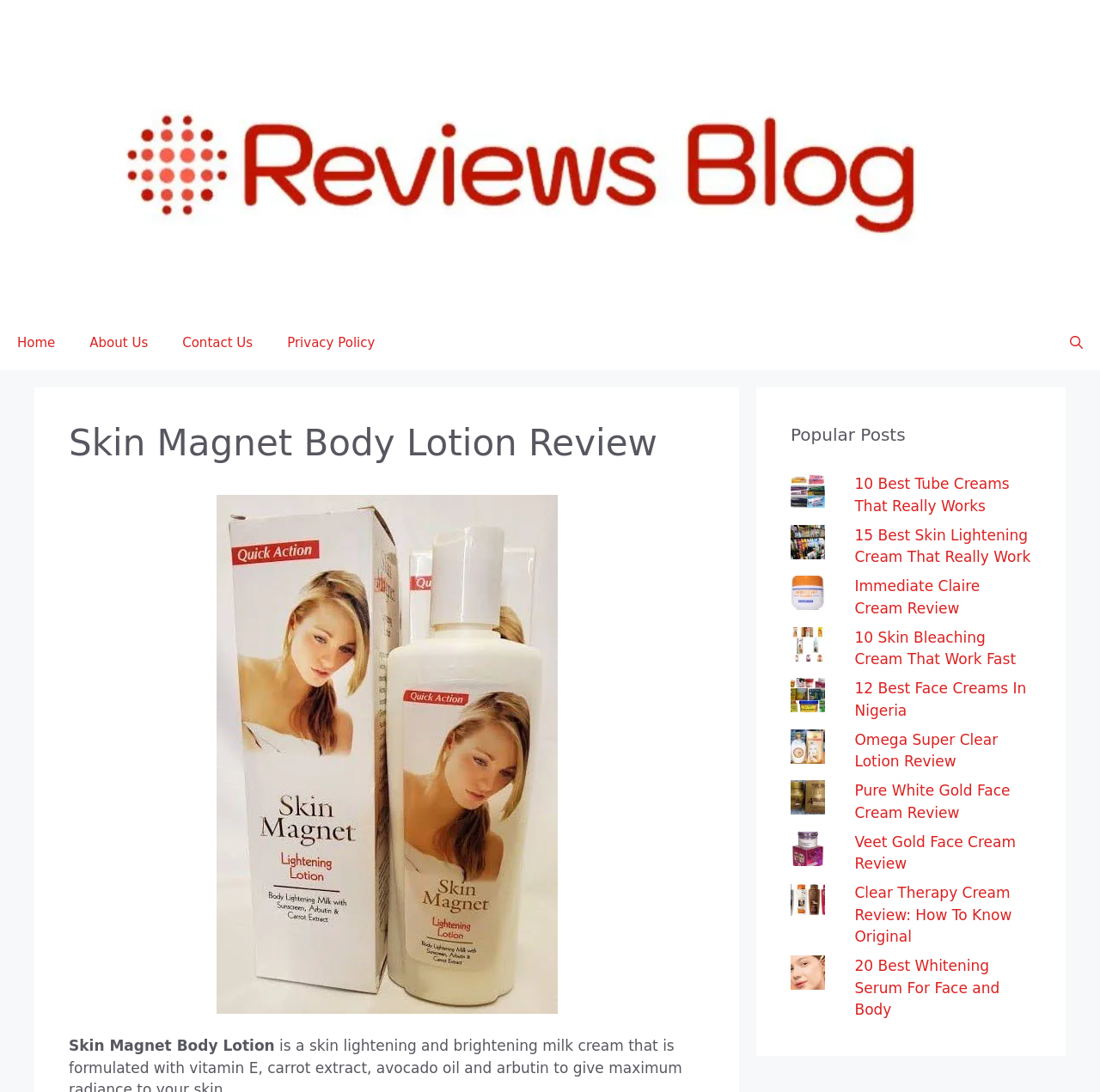What is the name of the website?
Craft a detailed and extensive response to the question.

I determined the name of the website by looking at the banner element at the top of the webpage, which contains a link with the text 'Reviews Blog'.